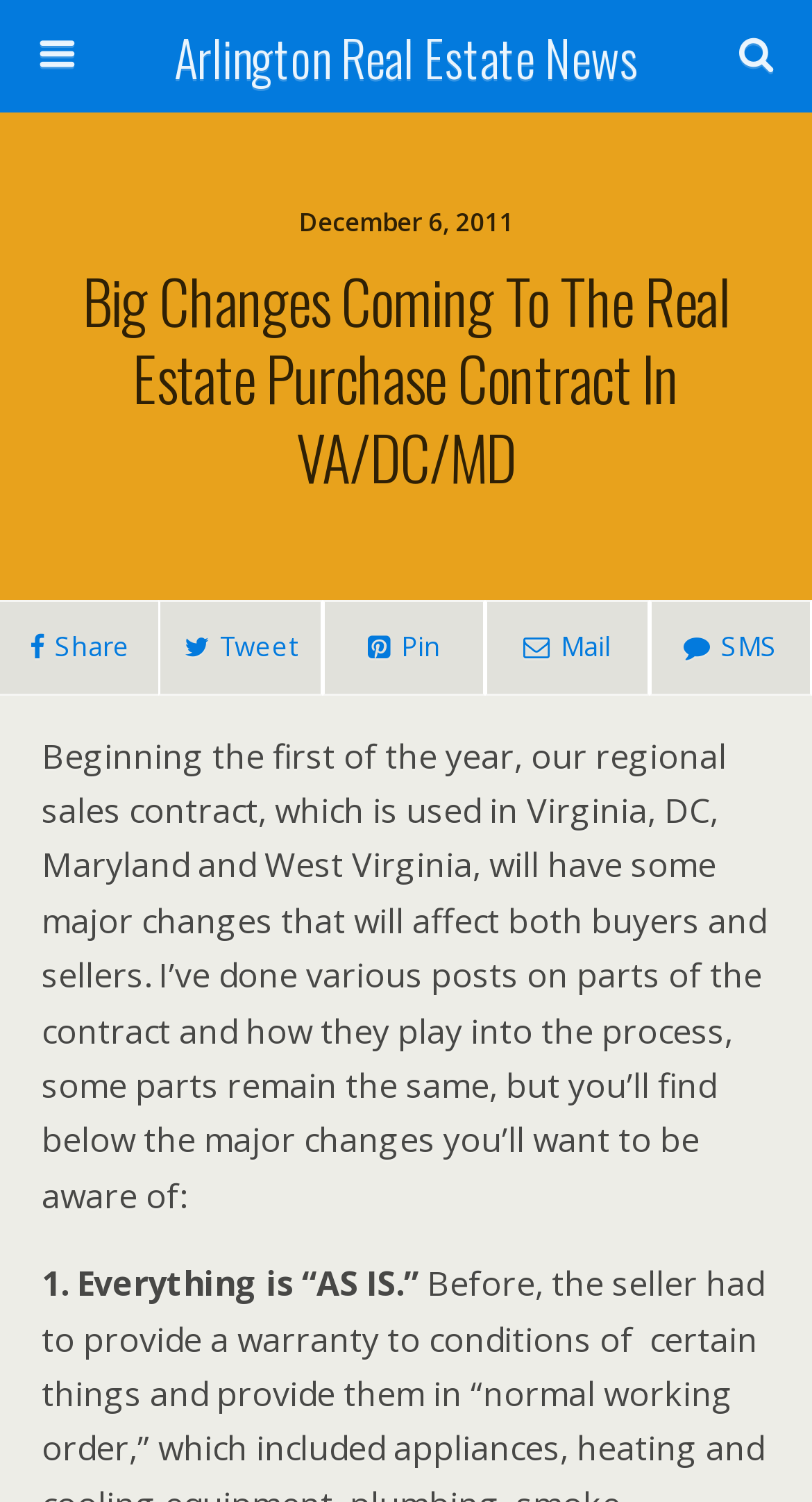Create an elaborate caption for the webpage.

The webpage appears to be a blog post or news article about changes to a real estate purchase contract in Virginia, DC, Maryland, and West Virginia. At the top of the page, there is a link to "Arlington Real Estate News" and a search bar with a "Search" button to the right. Below the search bar, there is a date "December 6, 2011" and a heading that reads "Big Changes Coming To The Real Estate Purchase Contract In VA/DC/MD".

On the left side of the page, there are social media links to share the article, including "Share", "Tweet", "Pin", and "Mail". The main content of the article begins below the heading, with a paragraph of text that explains the upcoming changes to the regional sales contract. The text is divided into sections, with the first section labeled "1. Everything is “AS IS.”" 

There are no images on the page. The layout is primarily text-based, with a focus on conveying information about the changes to the real estate purchase contract.